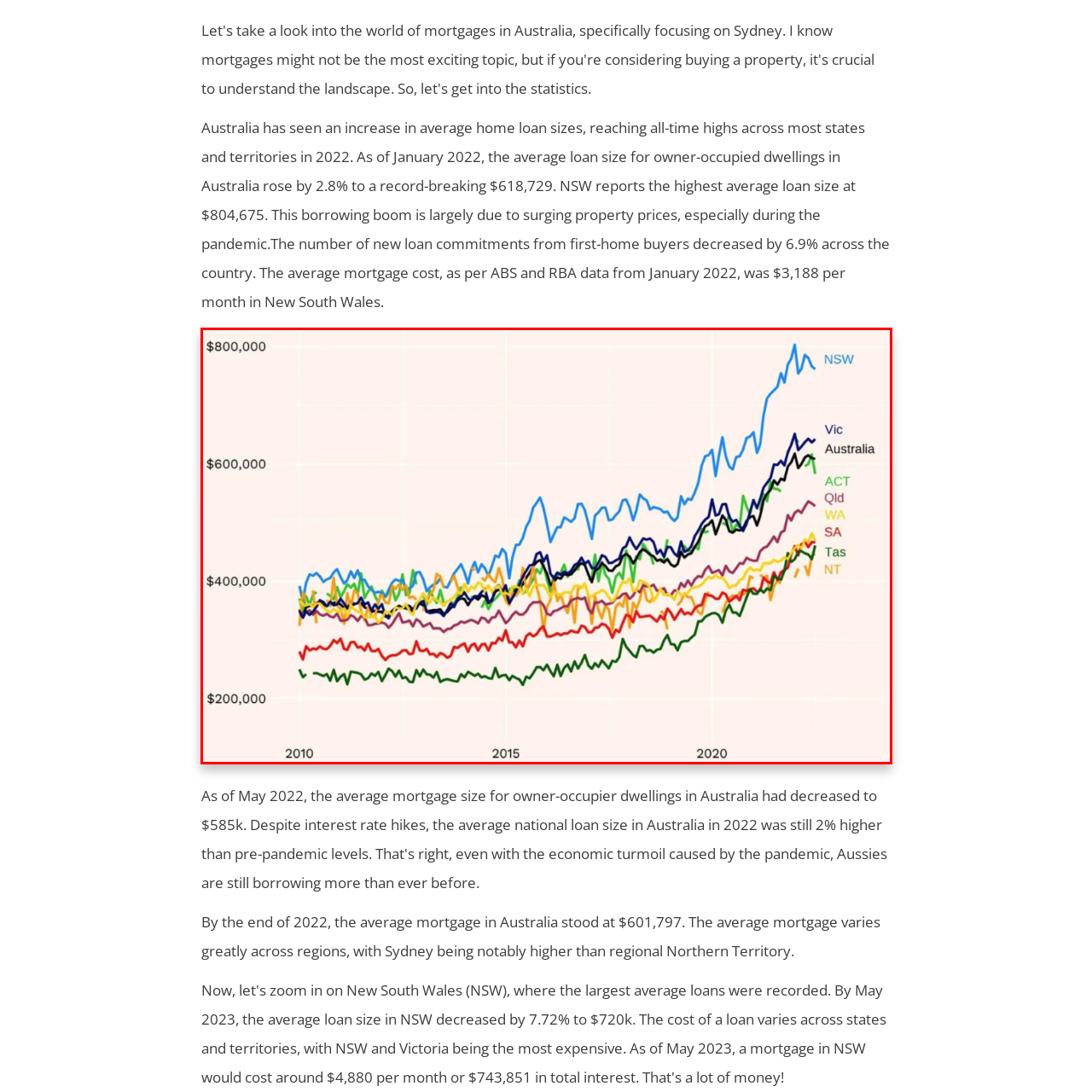Analyze the picture enclosed by the red bounding box and provide a single-word or phrase answer to this question:
What is the overall trend of home loan sizes?

Significant increase